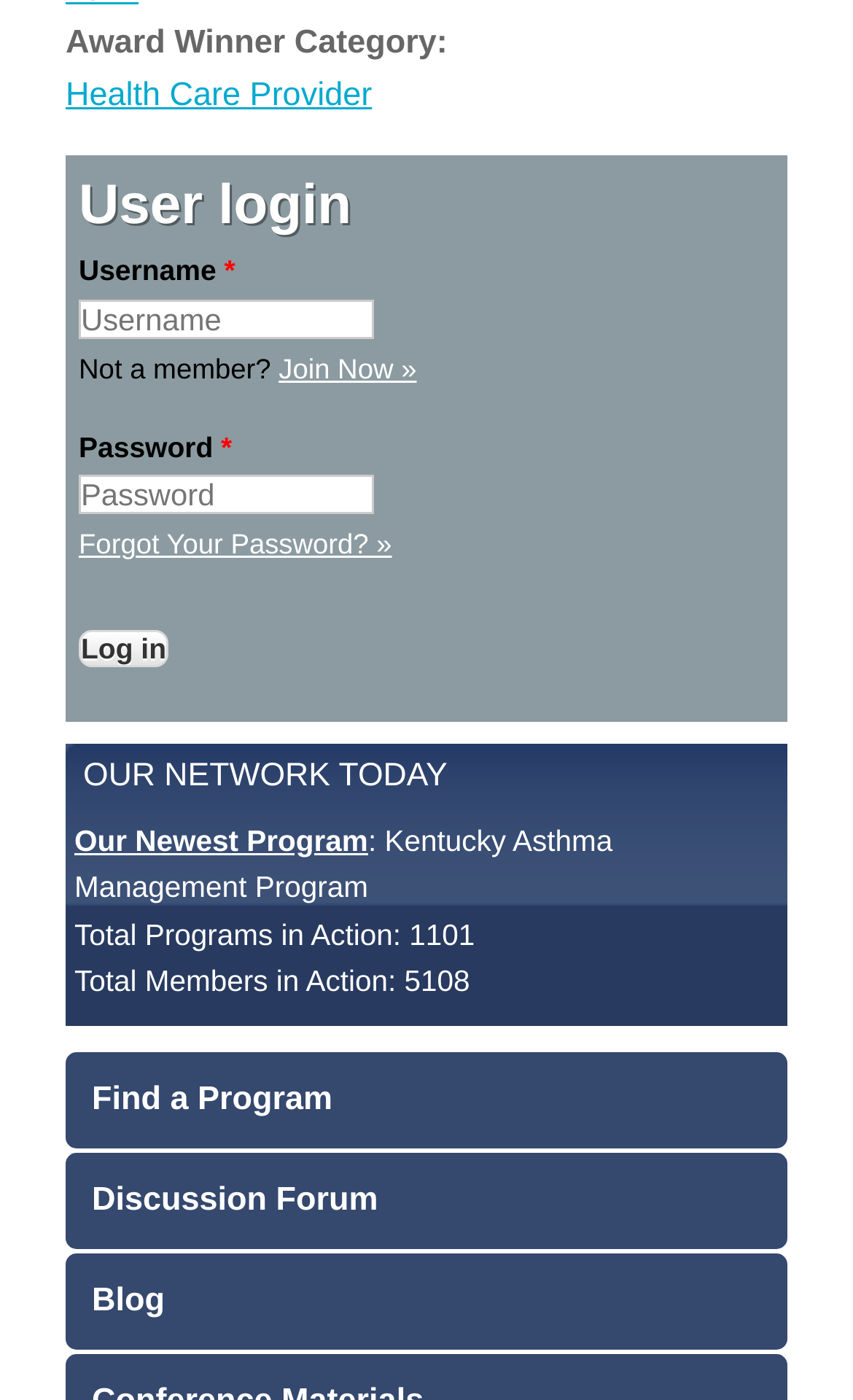Find the bounding box coordinates for the UI element that matches this description: "name="op" value="Log in"".

[0.092, 0.45, 0.197, 0.476]